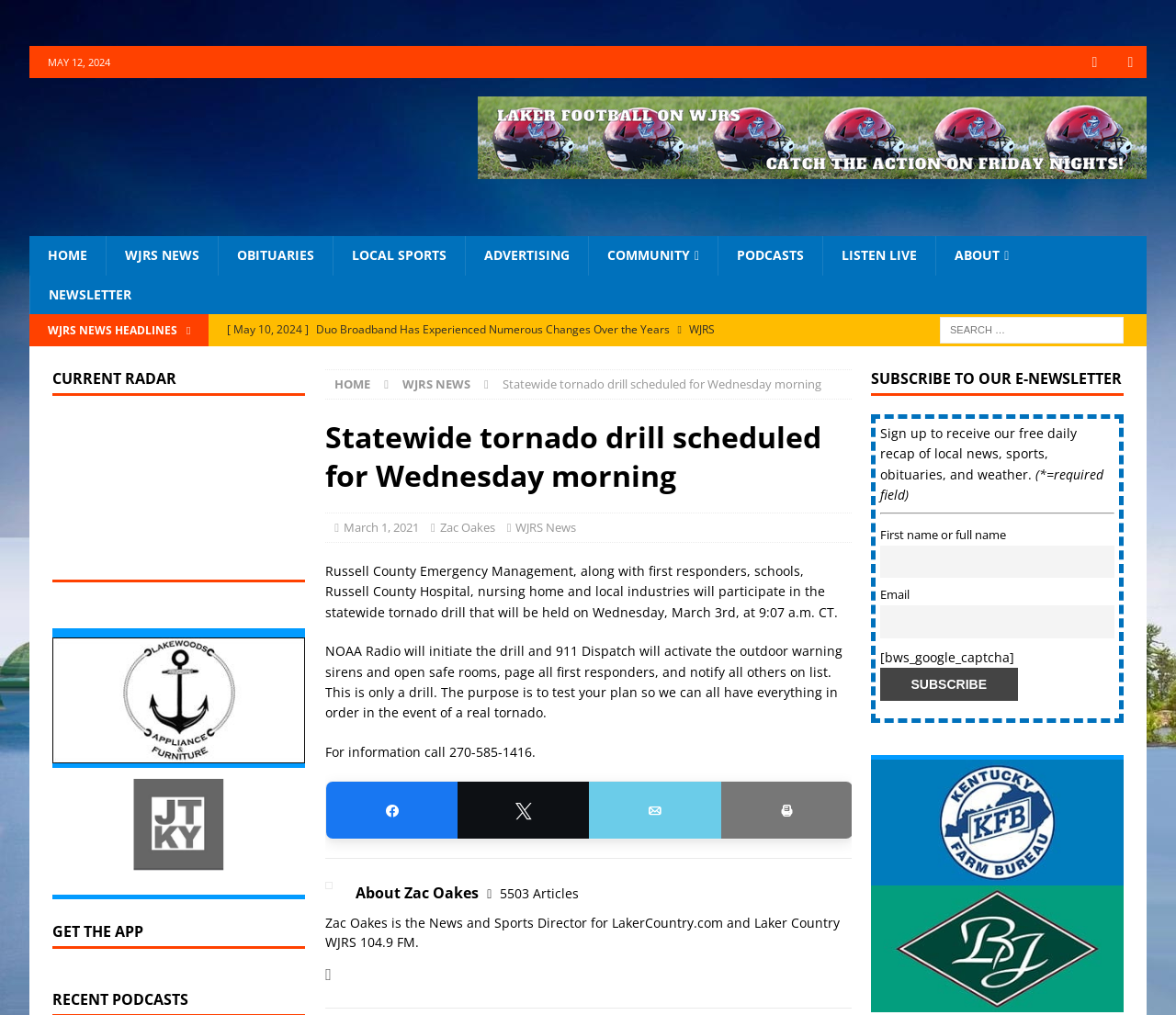How many articles has Zac Oakes written?
Answer the question with a detailed explanation, including all necessary information.

I found the answer by looking at the section about Zac Oakes, where it says '5503 Articles'. The number of articles written by Zac Oakes is 5503.